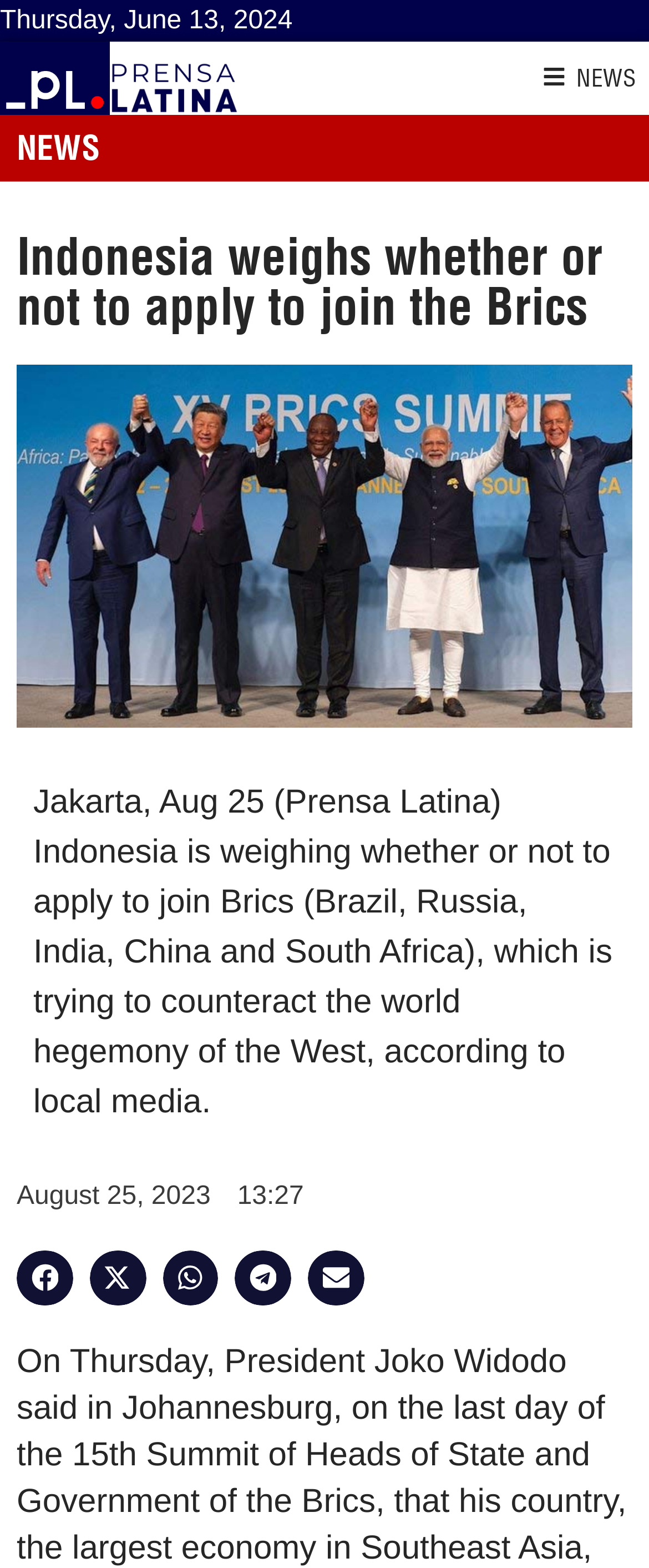Please identify the bounding box coordinates of the clickable element to fulfill the following instruction: "Open the FAQs page". The coordinates should be four float numbers between 0 and 1, i.e., [left, top, right, bottom].

None